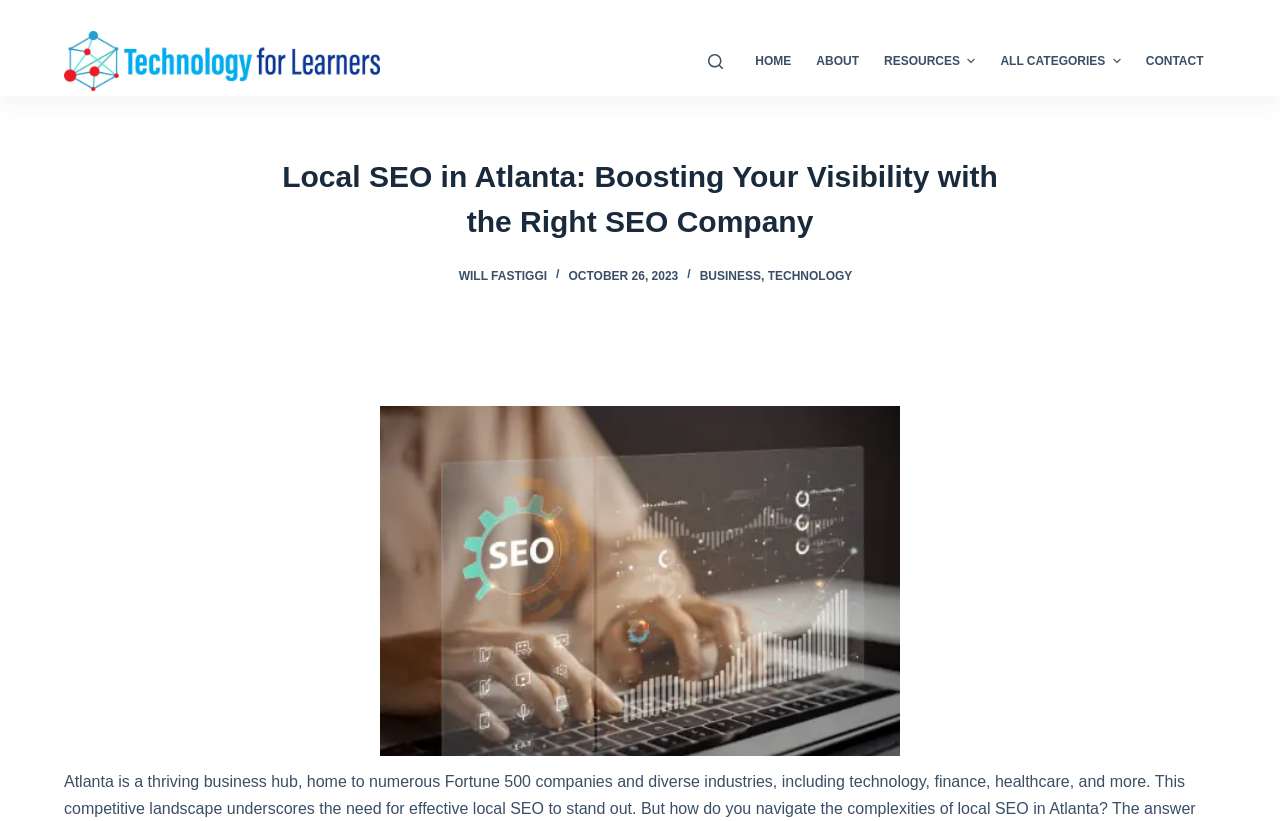What is the date of the article?
Craft a detailed and extensive response to the question.

I found the date of the article by looking at the section below the main heading, where the date and time of publication are usually located. The static text 'OCTOBER 26, 2023' is likely the date of publication.